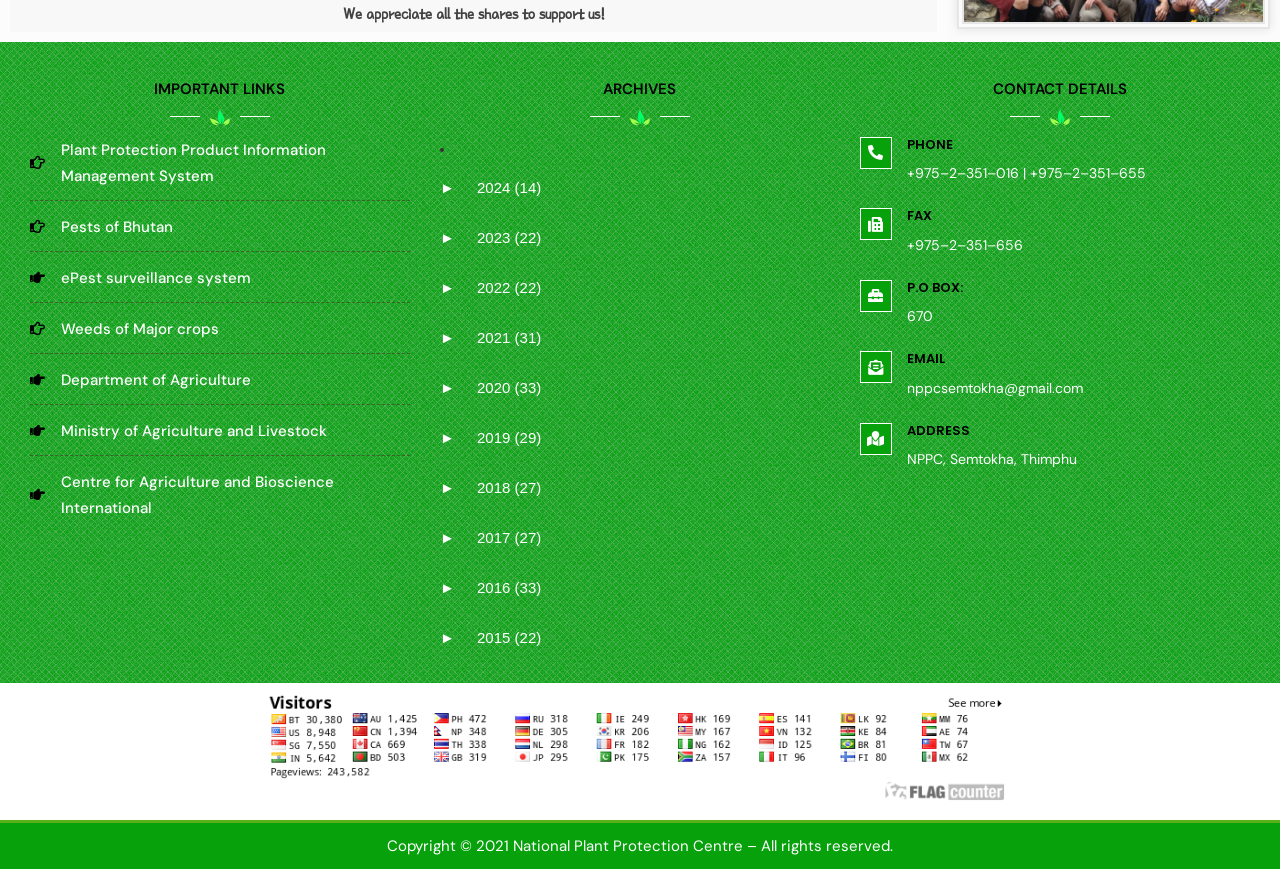Could you indicate the bounding box coordinates of the region to click in order to complete this instruction: "Go to 'Department of Agriculture'".

[0.023, 0.422, 0.32, 0.452]